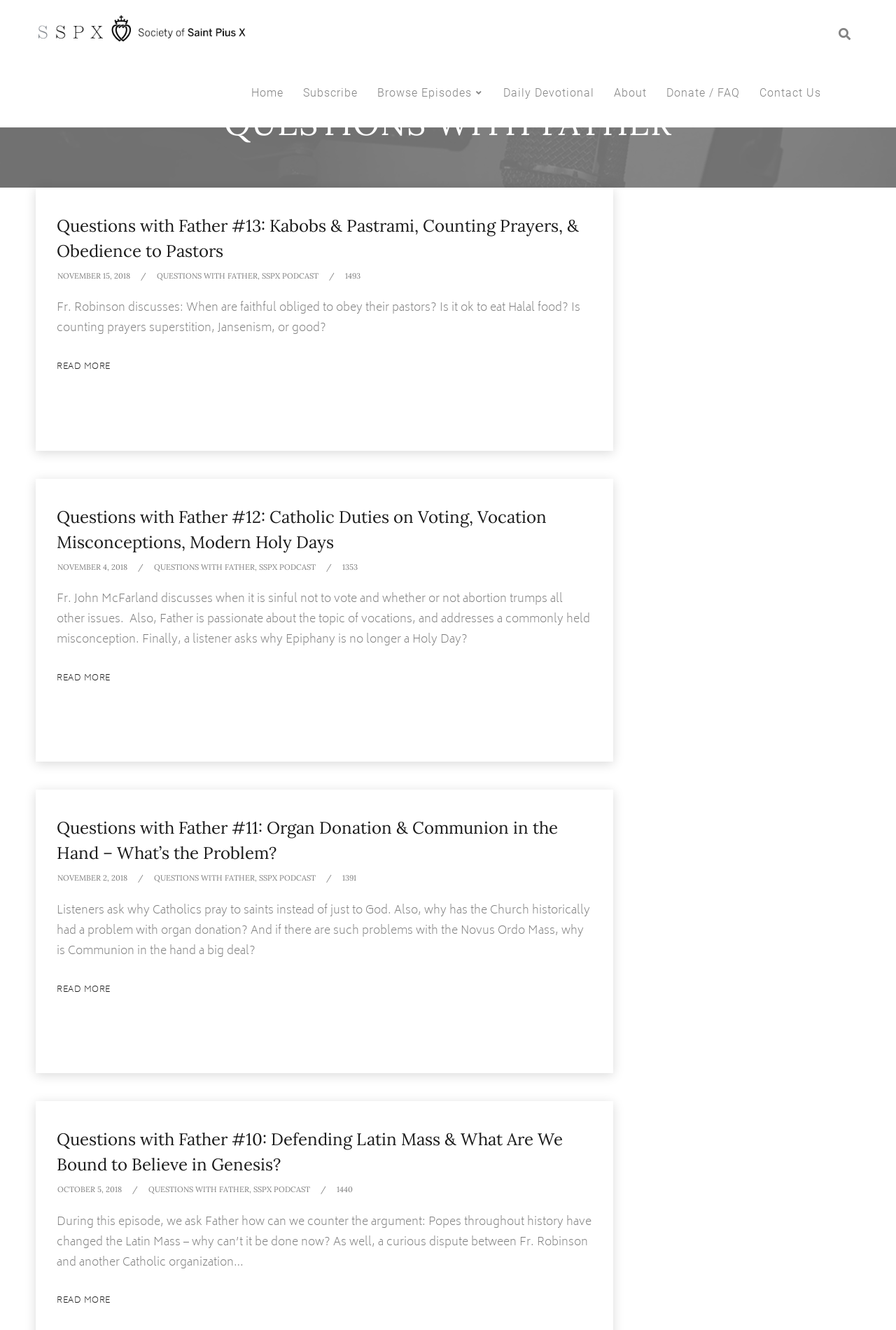Determine the bounding box coordinates of the target area to click to execute the following instruction: "Read more about 'Questions with Father #13'."

[0.063, 0.271, 0.123, 0.283]